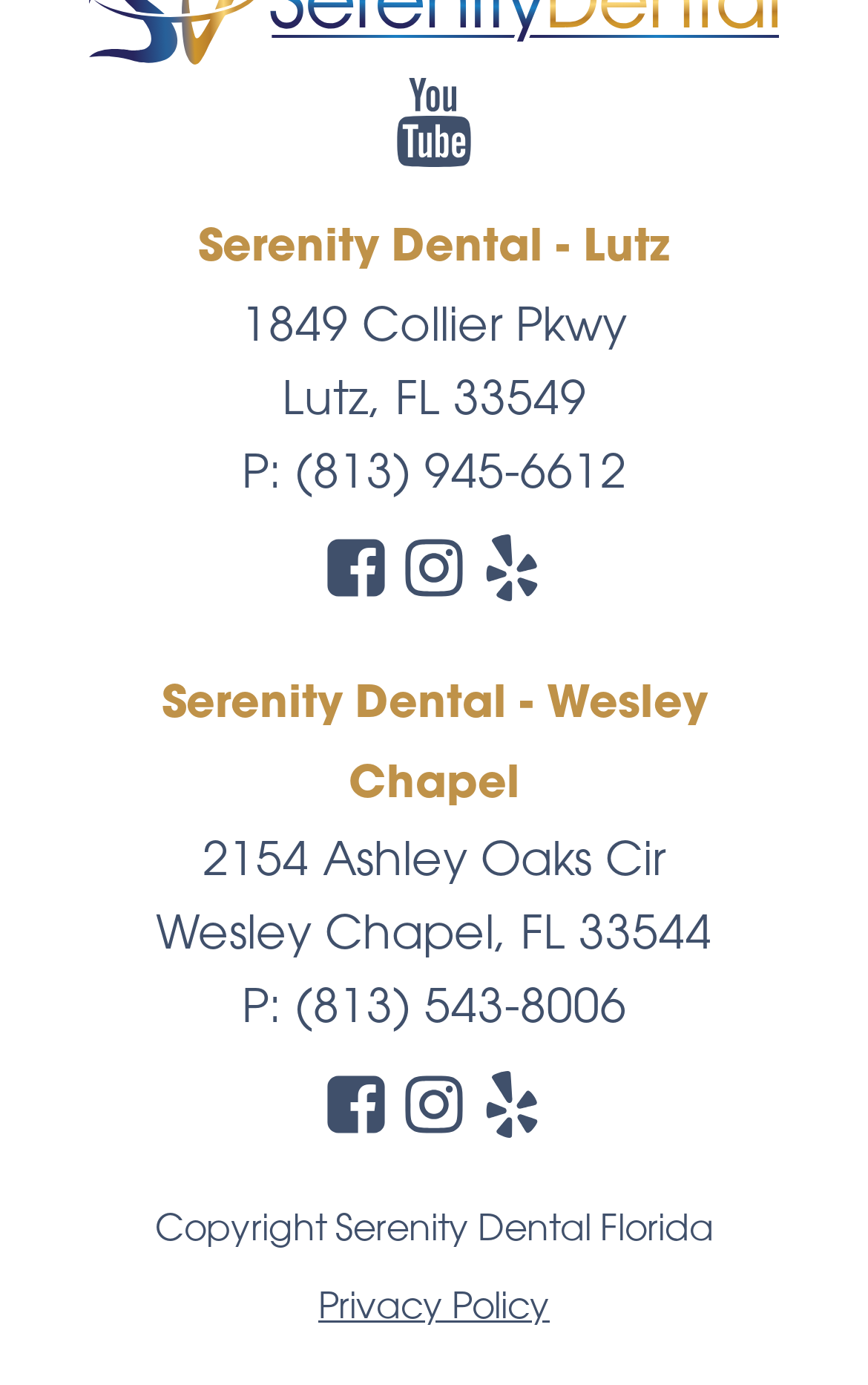What is the phone number of the Lutz office?
Please ensure your answer to the question is detailed and covers all necessary aspects.

I looked for the link with the phone number format and found it next to the 'P:' text, which is associated with the Lutz office.